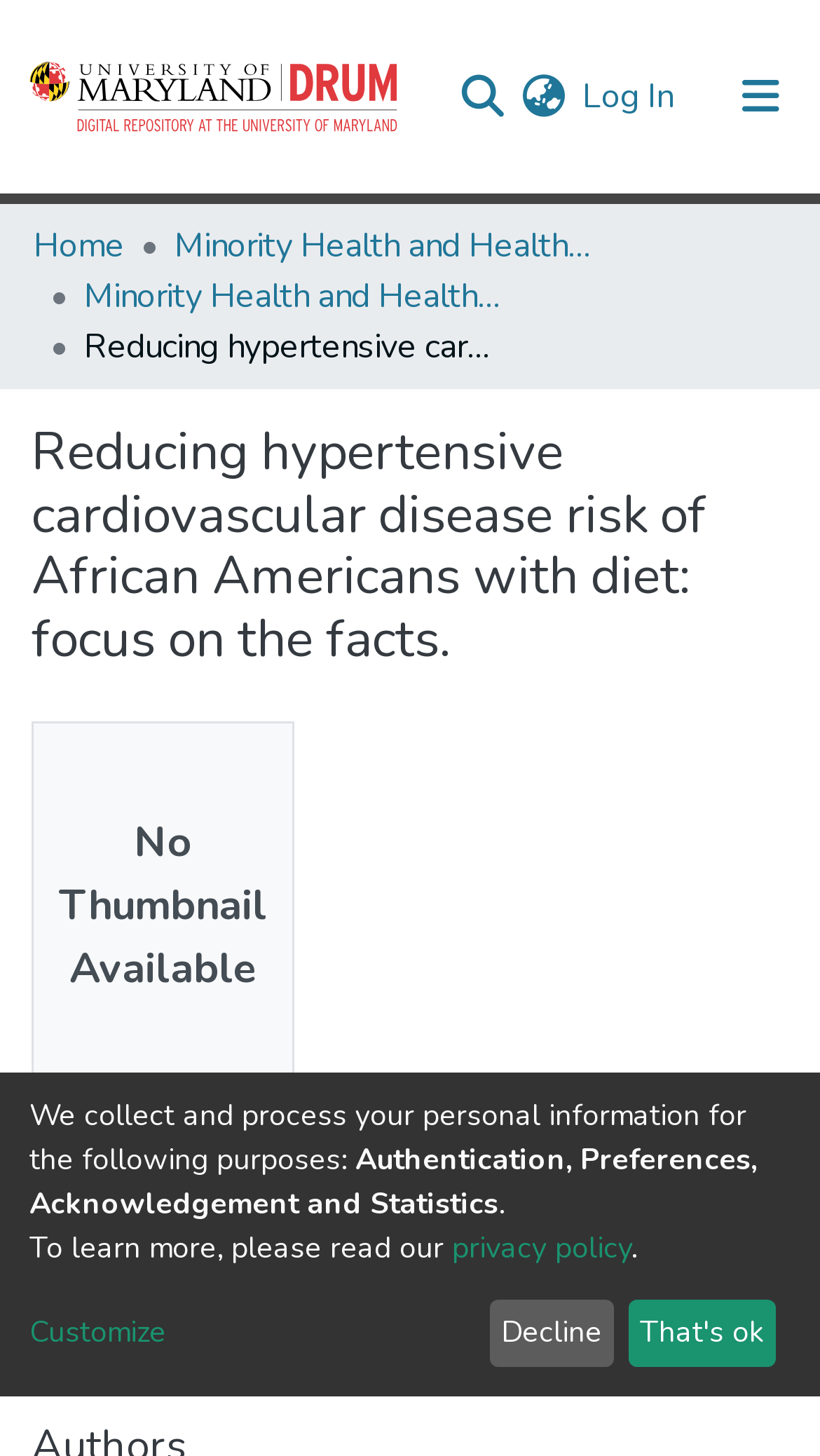Respond to the following question using a concise word or phrase: 
How many buttons are in the user profile bar?

4